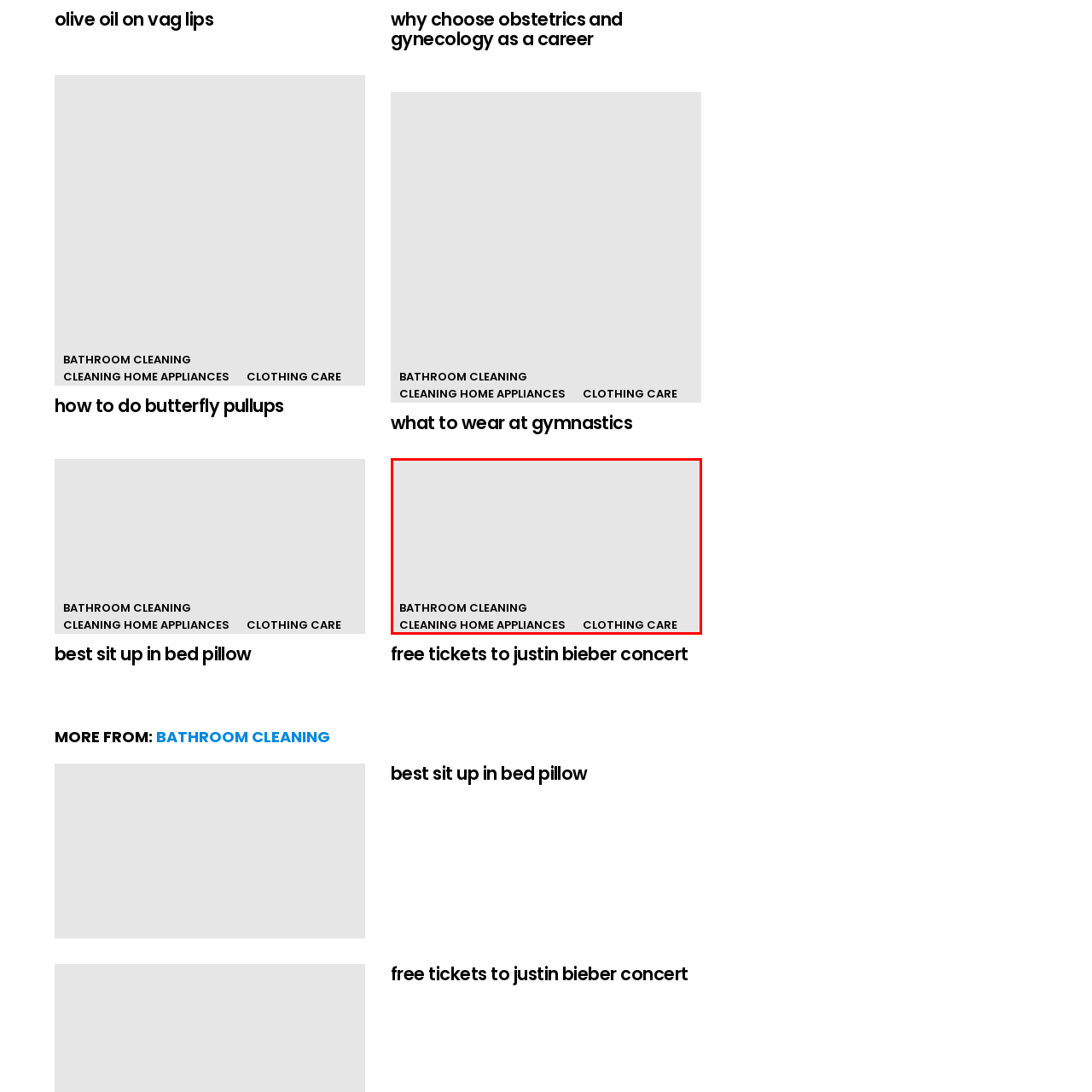What is the purpose of the webpage?
Focus on the image enclosed by the red bounding box and elaborate on your answer to the question based on the visual details present.

The caption suggests that the content is likely resourceful for users looking to maintain cleanliness in specific areas, implying that the webpage provides cleaning tips and guides.